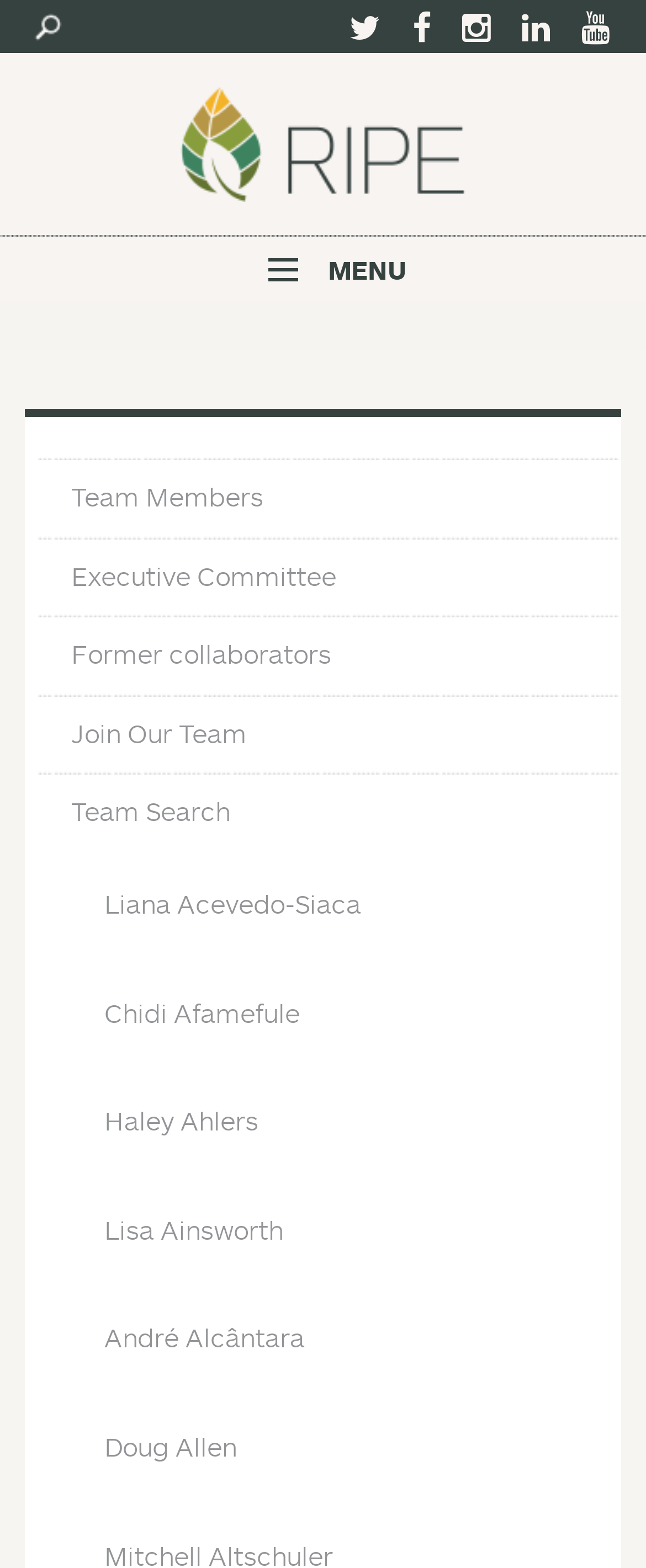Answer the question below using just one word or a short phrase: 
What is the purpose of the 'MENU' link?

To open navigation